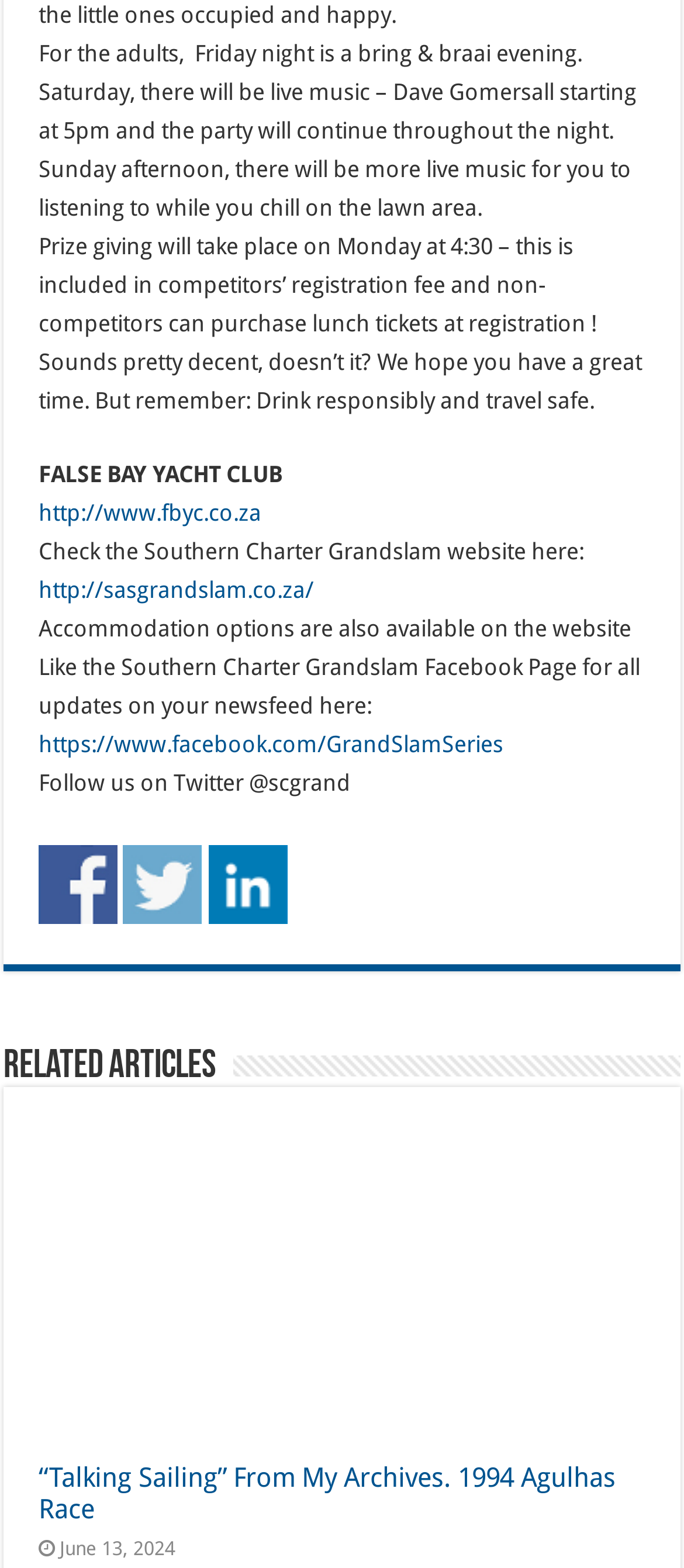Determine the bounding box for the UI element described here: "http://www.fbyc.co.za".

[0.056, 0.319, 0.382, 0.336]